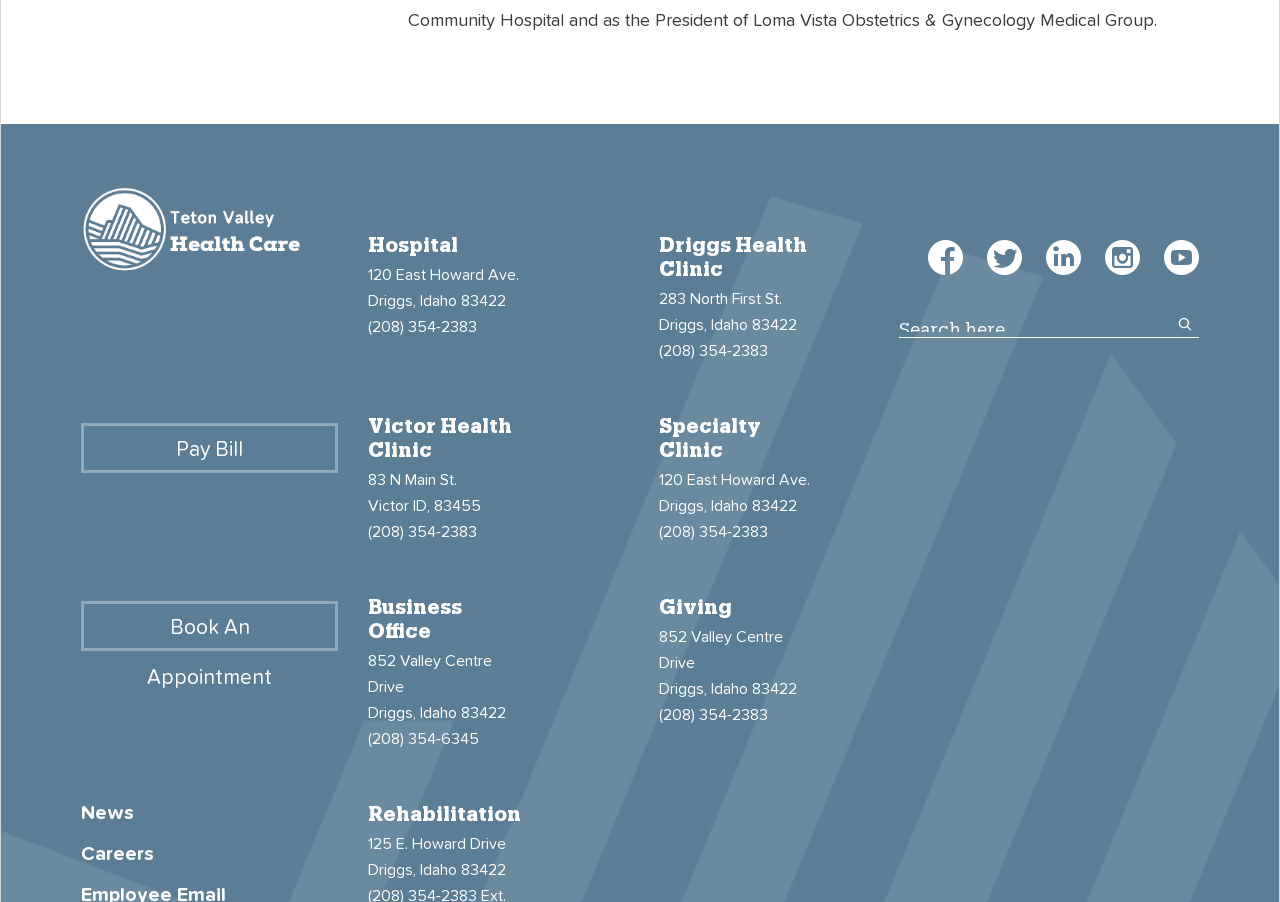What is the phone number of the Business Office?
Refer to the image and answer the question using a single word or phrase.

(208) 354-6345